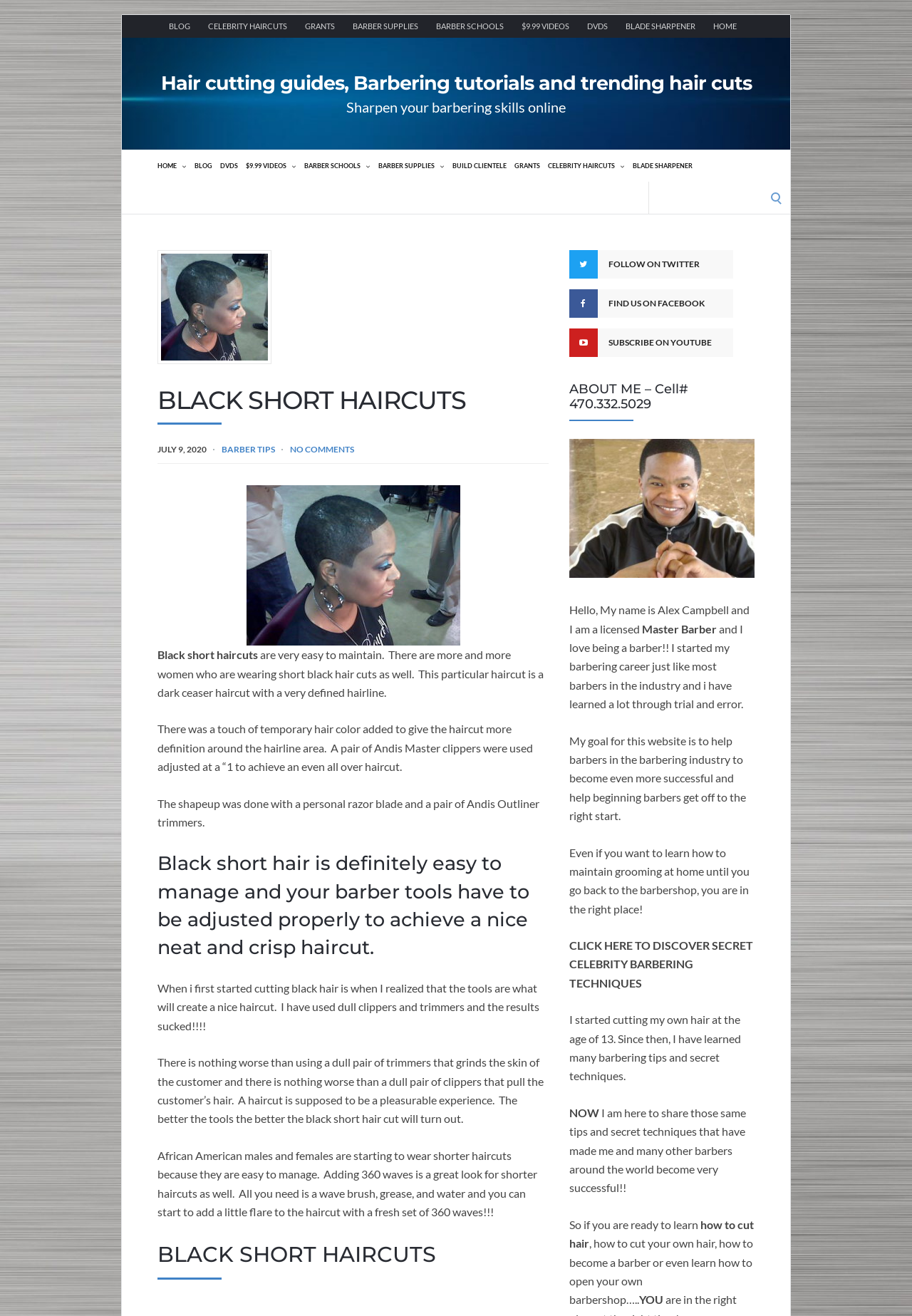Point out the bounding box coordinates of the section to click in order to follow this instruction: "Follow on Twitter".

[0.624, 0.165, 0.804, 0.187]